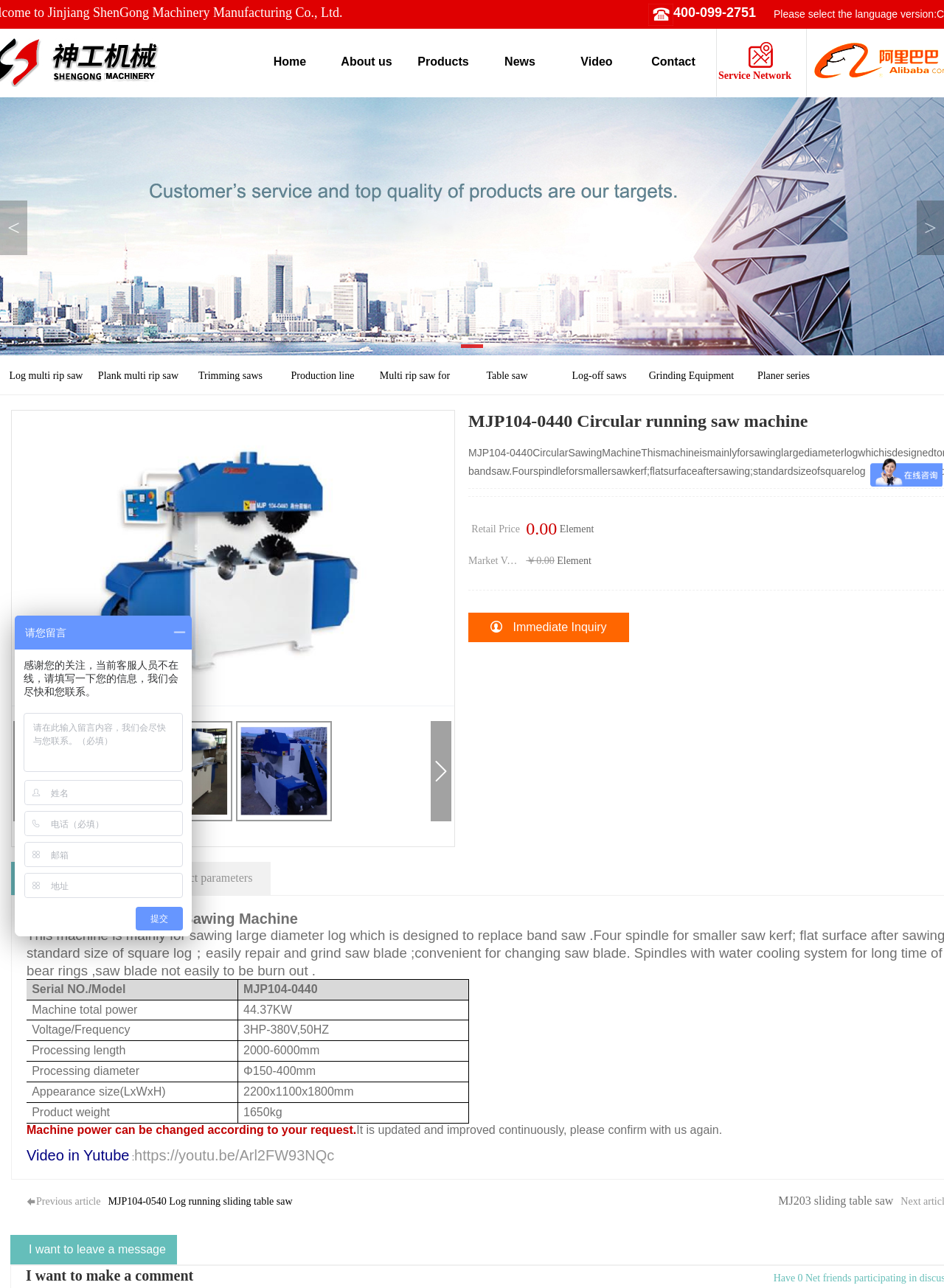Please identify the bounding box coordinates of where to click in order to follow the instruction: "Search for something".

None